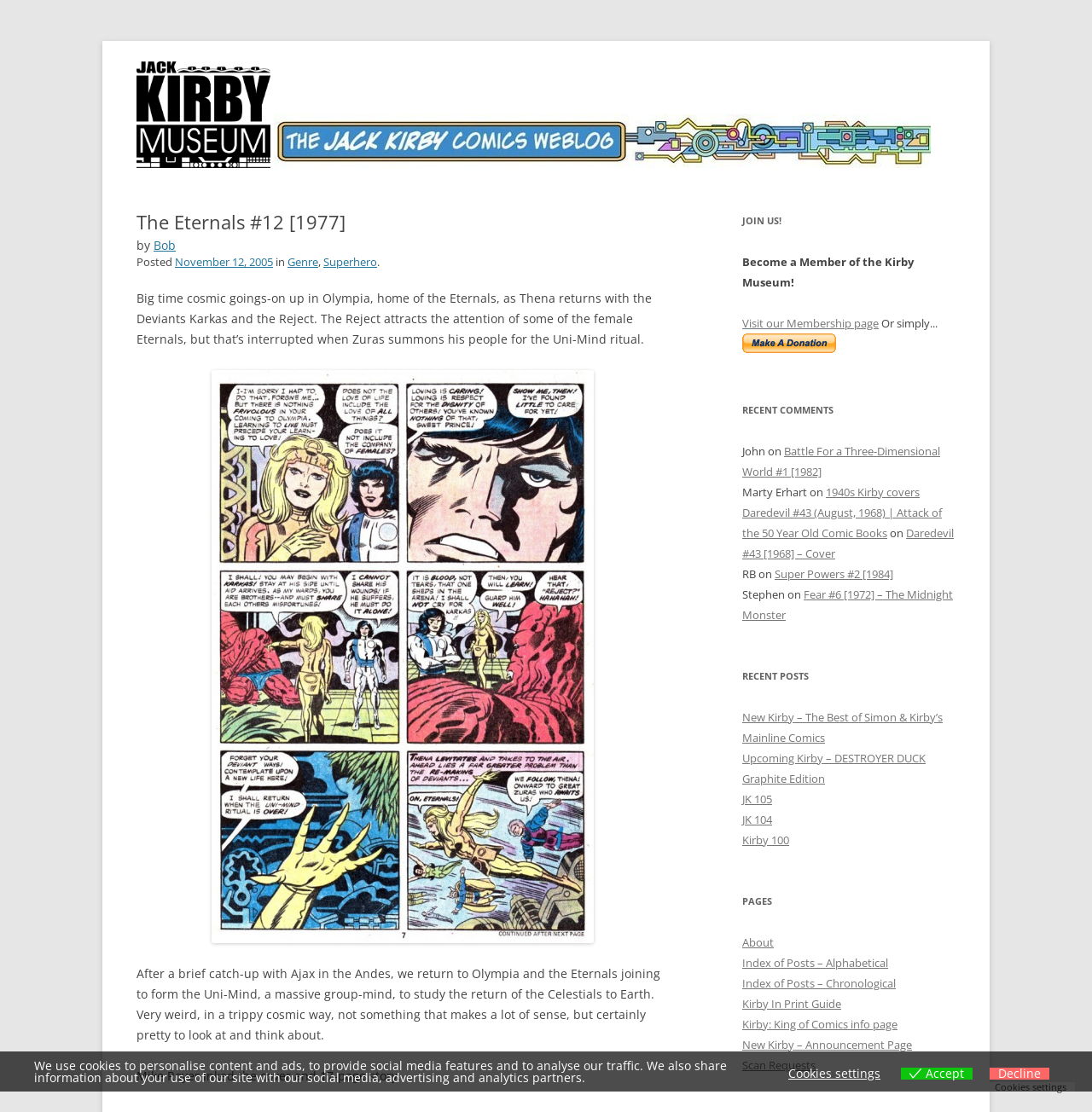Specify the bounding box coordinates of the element's area that should be clicked to execute the given instruction: "Click the link to read about New Kirby – The Best of Simon & Kirby’s Mainline Comics". The coordinates should be four float numbers between 0 and 1, i.e., [left, top, right, bottom].

[0.68, 0.638, 0.863, 0.67]